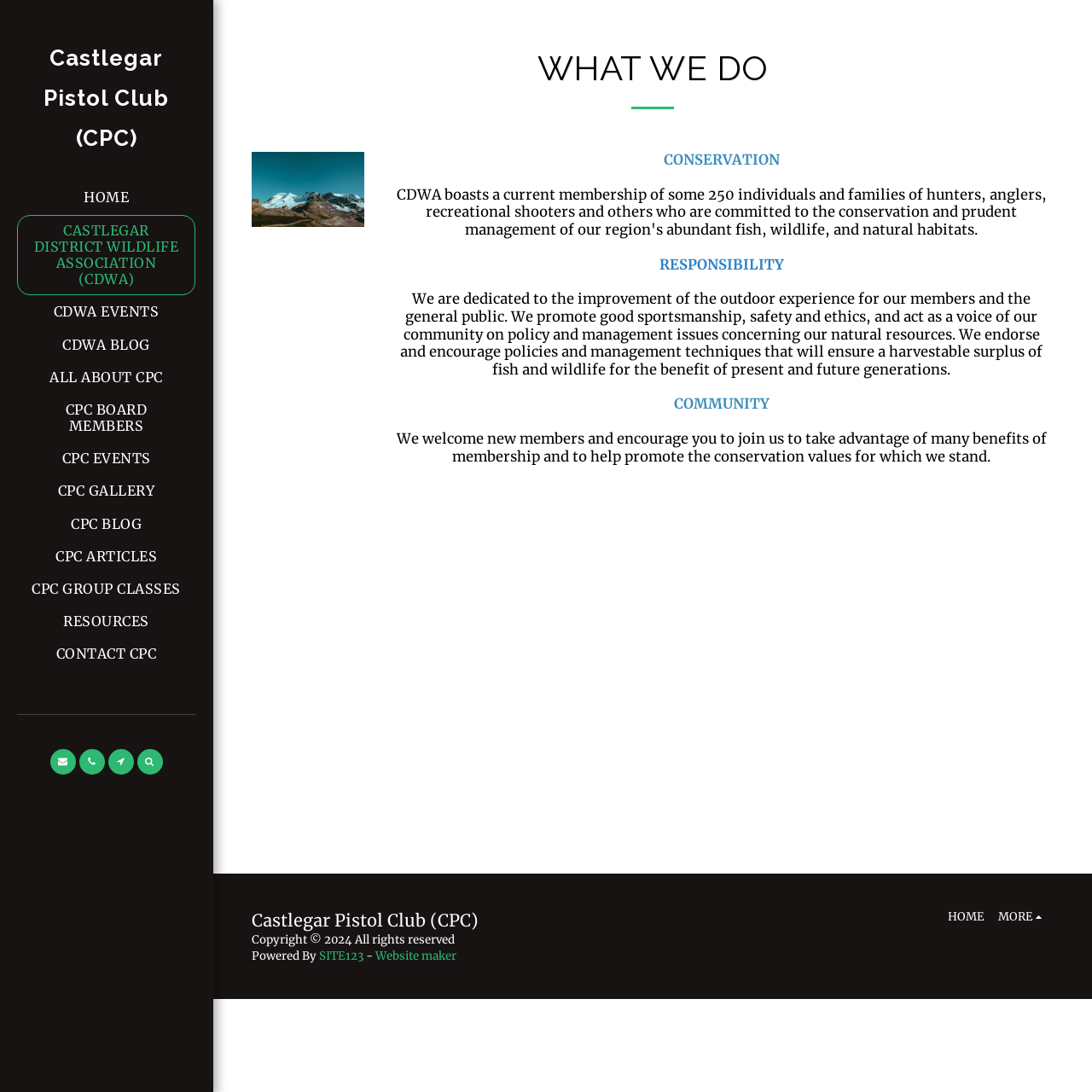Provide a comprehensive description of the webpage.

The webpage is about the Castlegar Pistol Club (CPC) and its activities. At the top, there is a navigation menu with links to various sections, including HOME, CASTLEGAR DISTRICT WILDLIFE ASSOCIATION (CDWA), CDWA EVENTS, and more. 

Below the navigation menu, there is a heading "WHAT WE DO" followed by a horizontal separator. Underneath, there is an image with the caption "What We Do". 

To the right of the image, there are three sections with headings "CONSERVATION", "RESPONSIBILITY", and "COMMUNITY". Each section has a brief description of the club's values and goals. 

At the bottom of the page, there is a footer section with the club's name, copyright information, and a message indicating that the website is powered by SITE123. There are also links to the HOME page and a MORE menu with additional options.